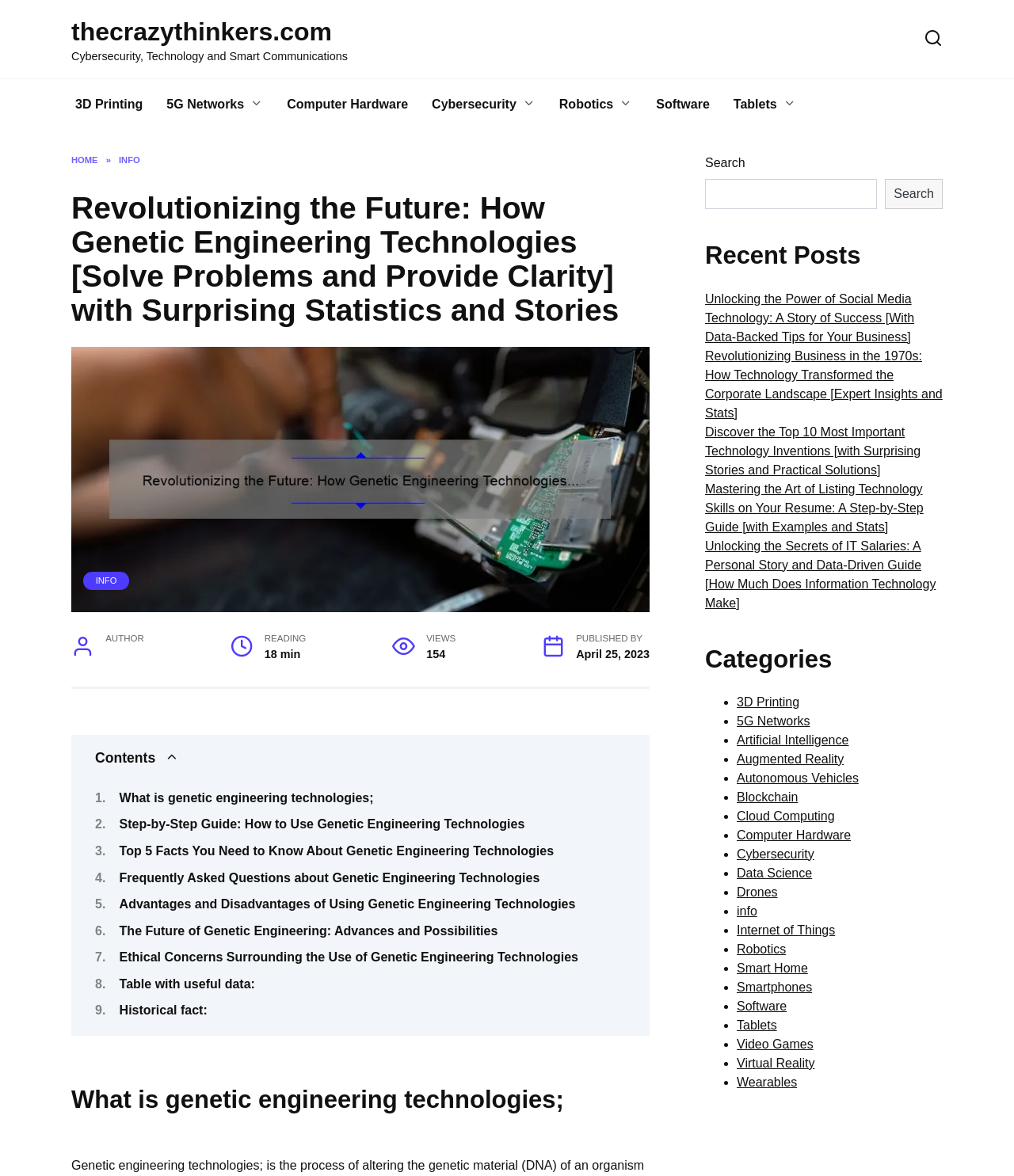Predict the bounding box of the UI element that fits this description: "Subscribe to our newsletter".

None